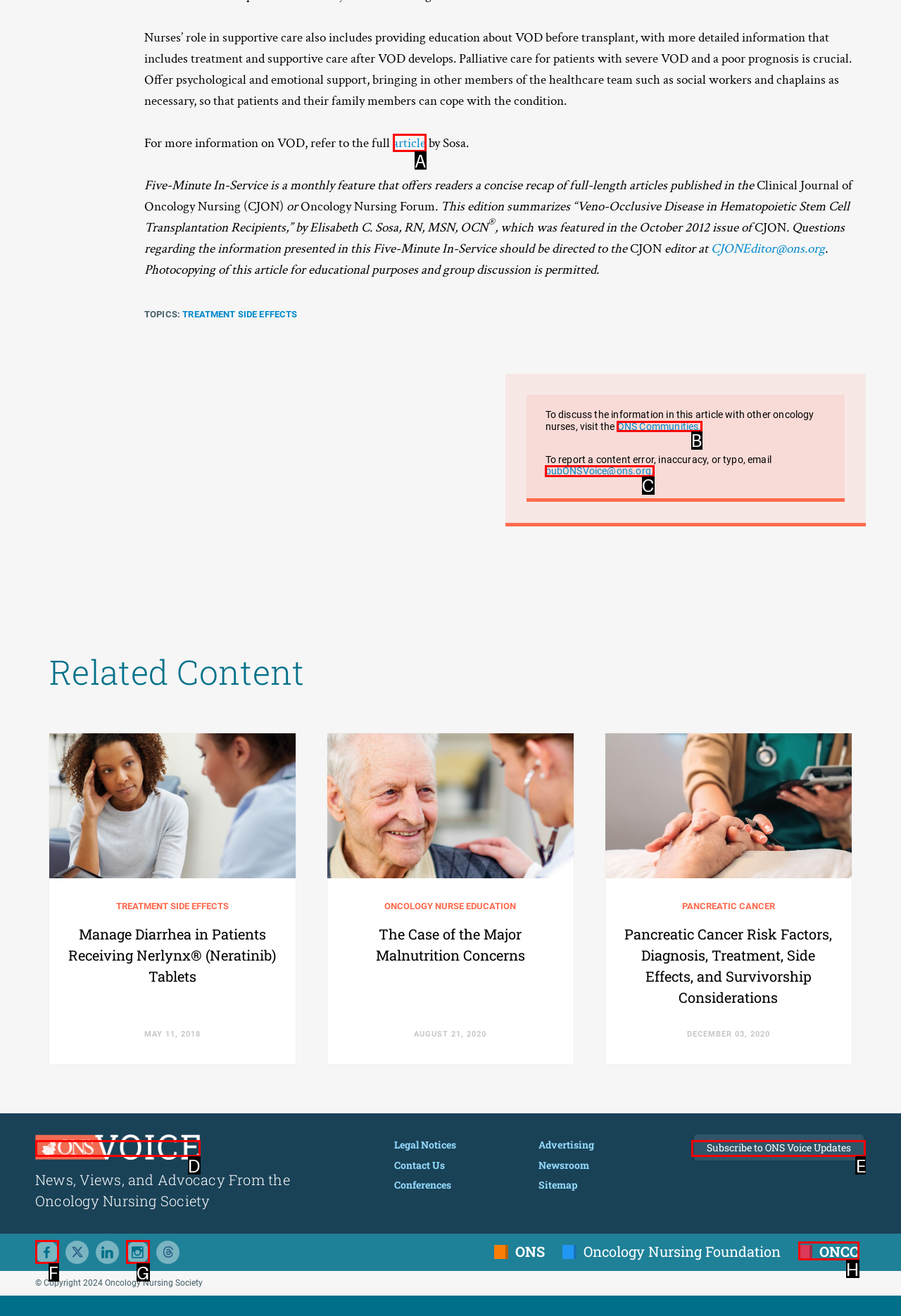From the given options, indicate the letter that corresponds to the action needed to complete this task: Visit the 'ONS Communities'. Respond with only the letter.

B